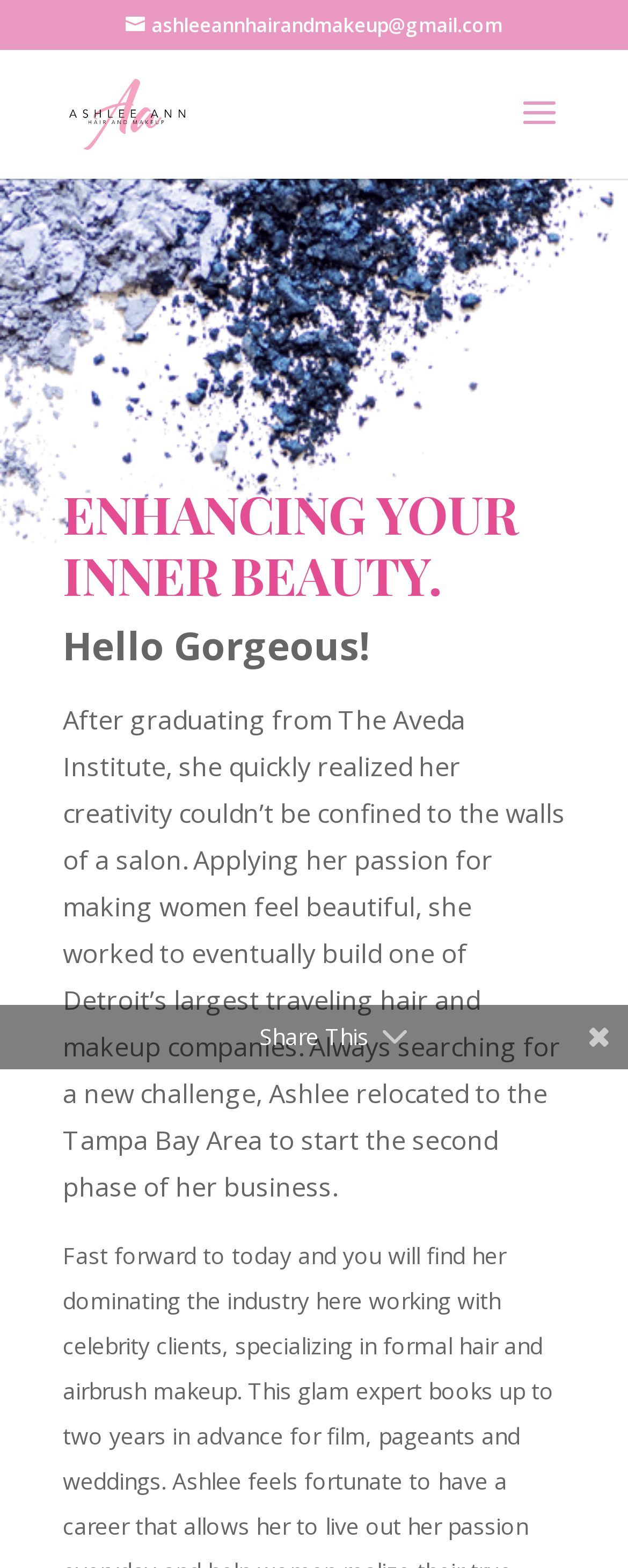Summarize the webpage comprehensively, mentioning all visible components.

The webpage is about Ashlee Ann, a Tampa-based hair and makeup artist. At the top, there is a link to her email address, followed by a link to her business name, "Ashlee Ann Hair and Makeup", which is accompanied by an image with the same name. 

Below these links, there is a search box with a label "Search for:". 

The main content of the page starts with a heading that reads "ENHANCING YOUR INNER BEAUTY." Below this heading, there is a greeting "Hello Gorgeous!" followed by a paragraph of text that describes Ashlee Ann's background and career. The text explains that she graduated from The Aveda Institute, built a traveling hair and makeup company in Detroit, and eventually relocated to the Tampa Bay Area to start a new phase of her business.

At the bottom of the page, there is a "Share This" button.